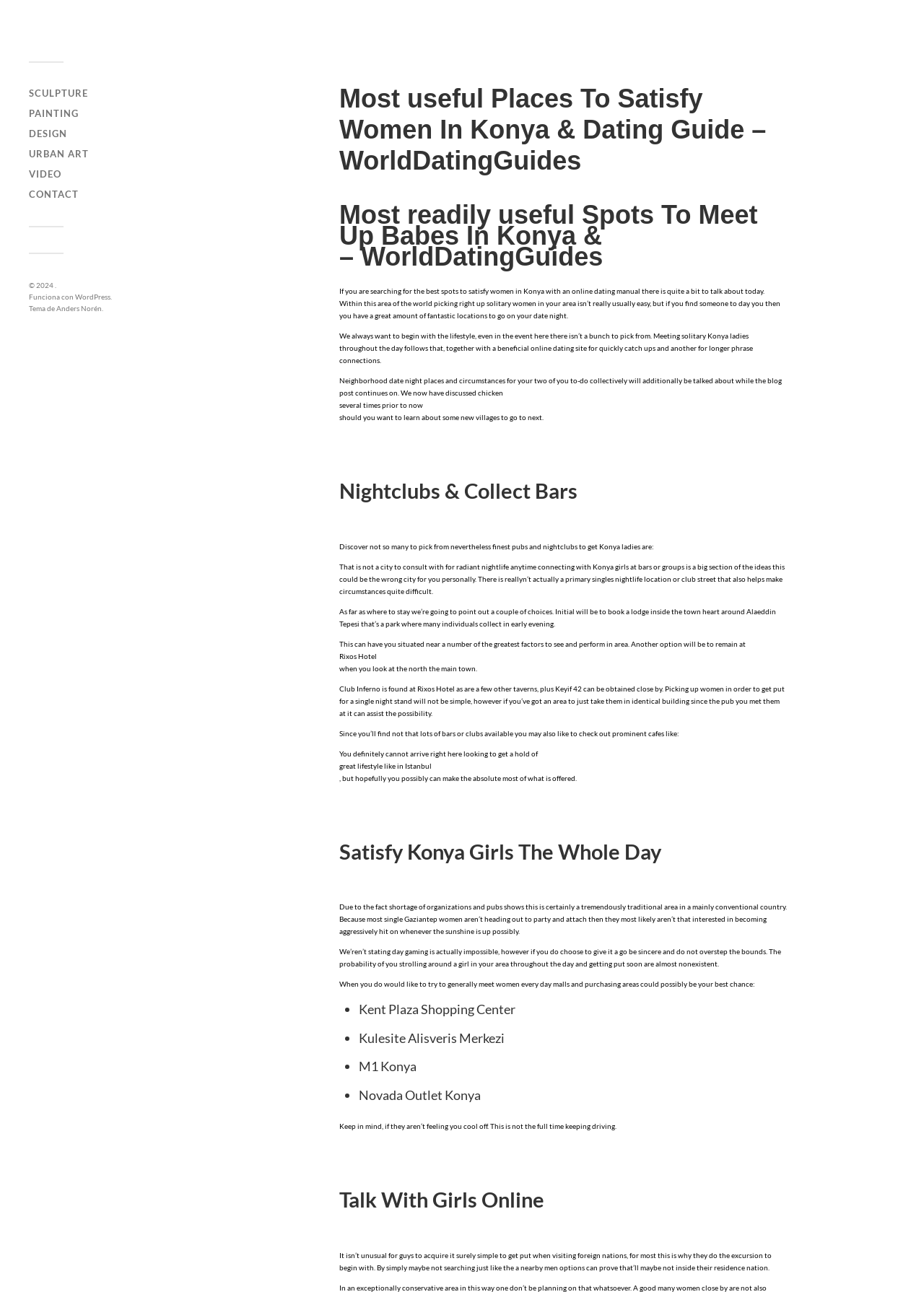Based on the element description WordPress, identify the bounding box coordinates for the UI element. The coordinates should be in the format (top-left x, top-left y, bottom-right x, bottom-right y) and within the 0 to 1 range.

[0.081, 0.226, 0.12, 0.233]